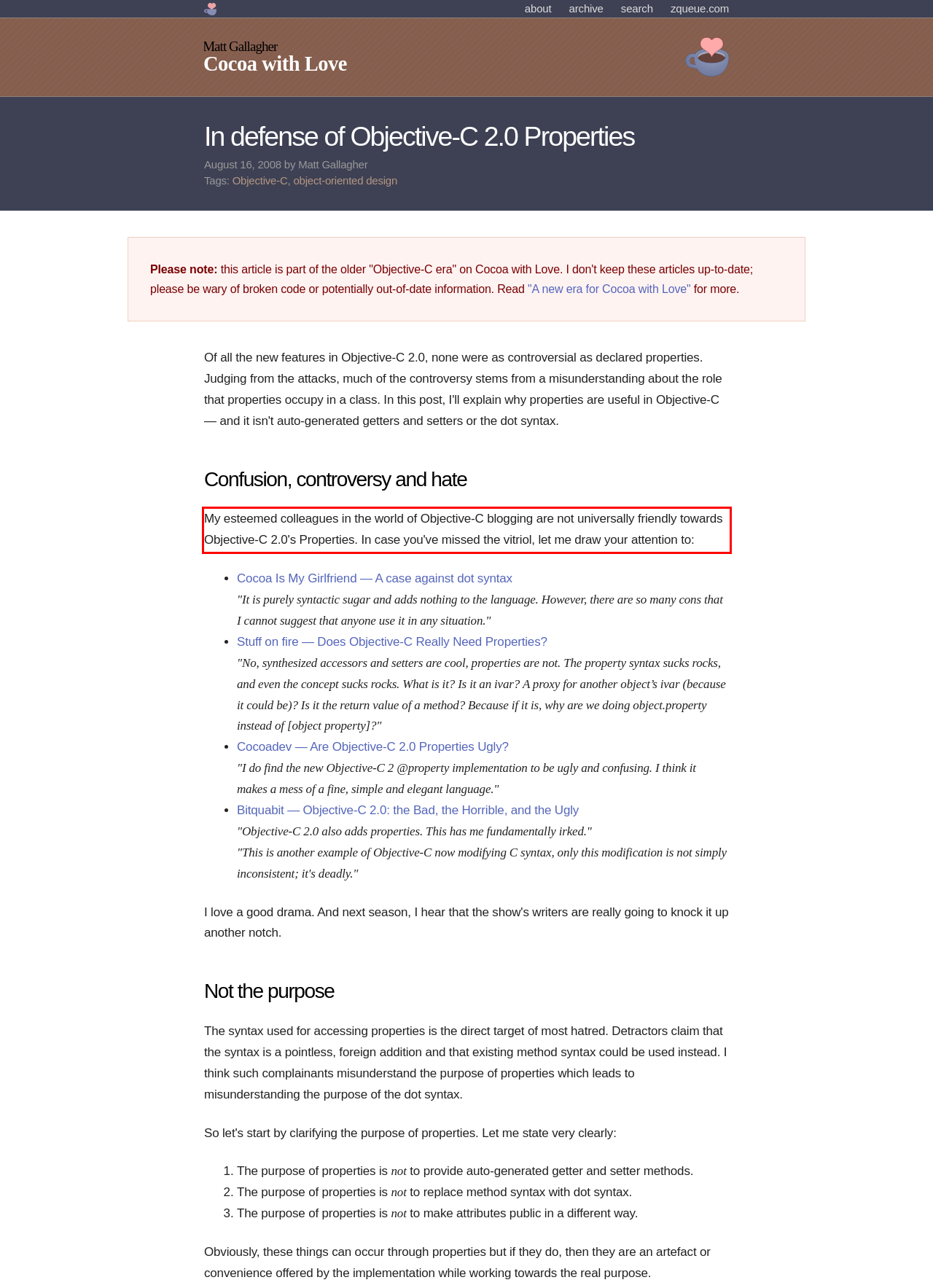You have a screenshot of a webpage with a UI element highlighted by a red bounding box. Use OCR to obtain the text within this highlighted area.

My esteemed colleagues in the world of Objective-C blogging are not universally friendly towards Objective-C 2.0's Properties. In case you've missed the vitriol, let me draw your attention to: